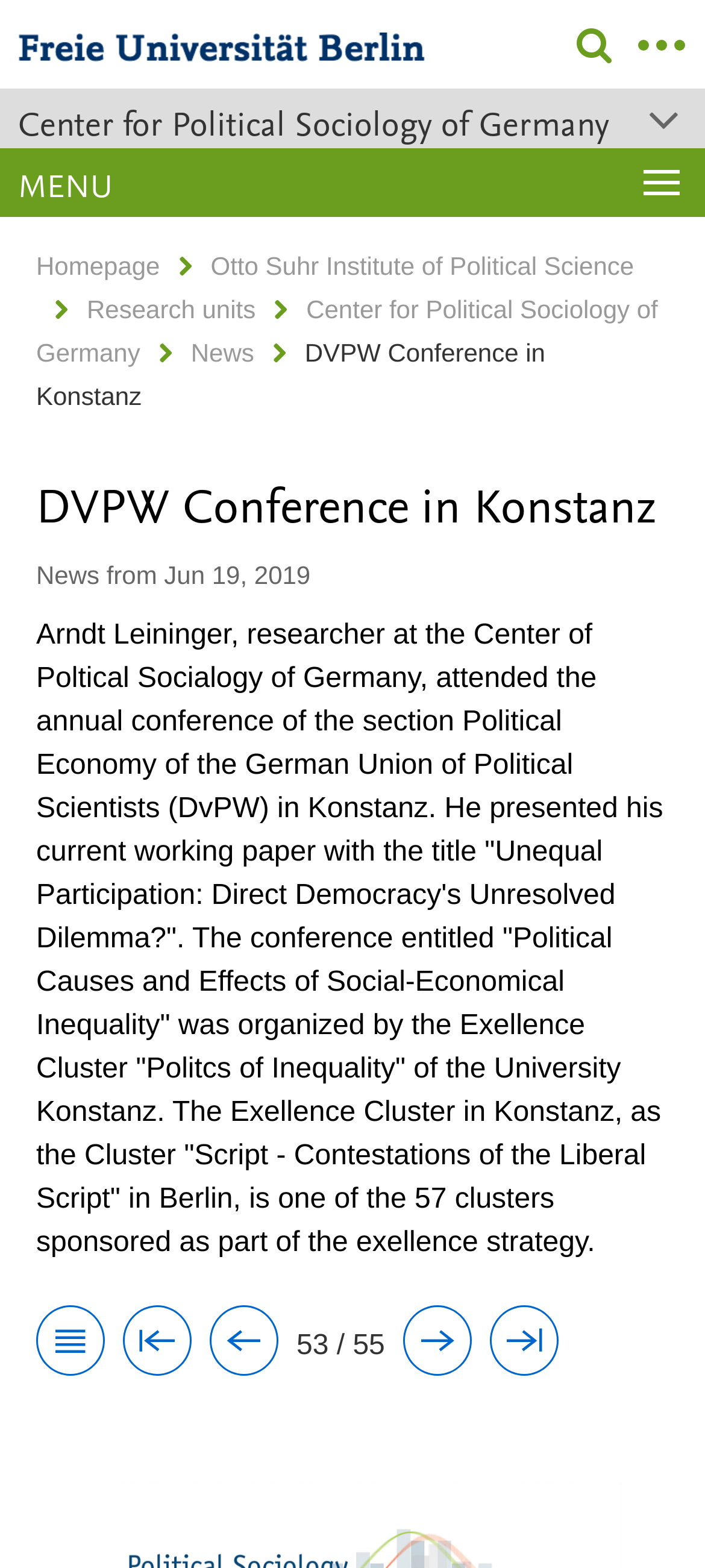Please locate the bounding box coordinates of the element that should be clicked to complete the given instruction: "Read the news from Jun 19, 2019".

[0.051, 0.357, 0.44, 0.376]